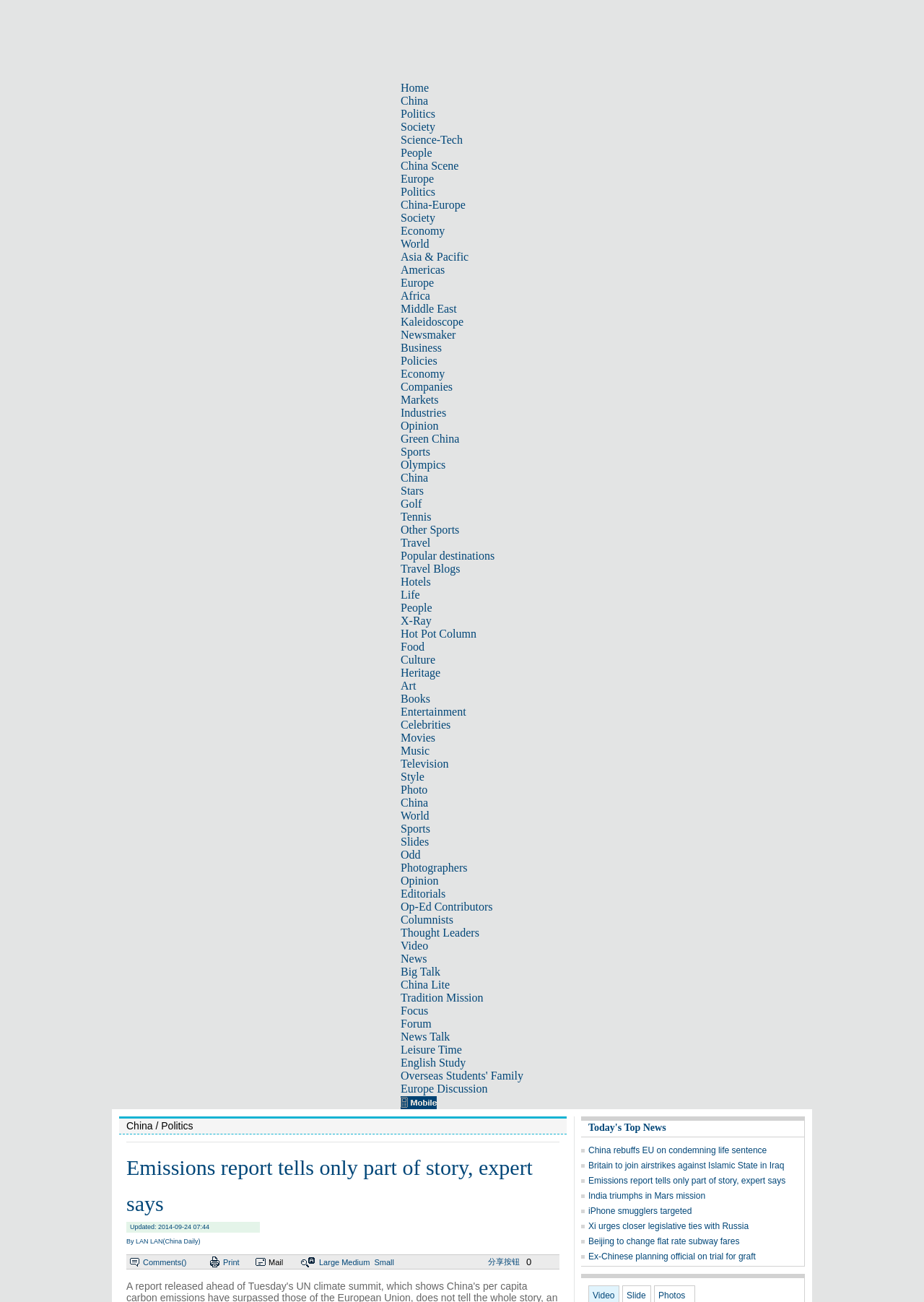Pinpoint the bounding box coordinates of the element you need to click to execute the following instruction: "Get a loan". The bounding box should be represented by four float numbers between 0 and 1, in the format [left, top, right, bottom].

None